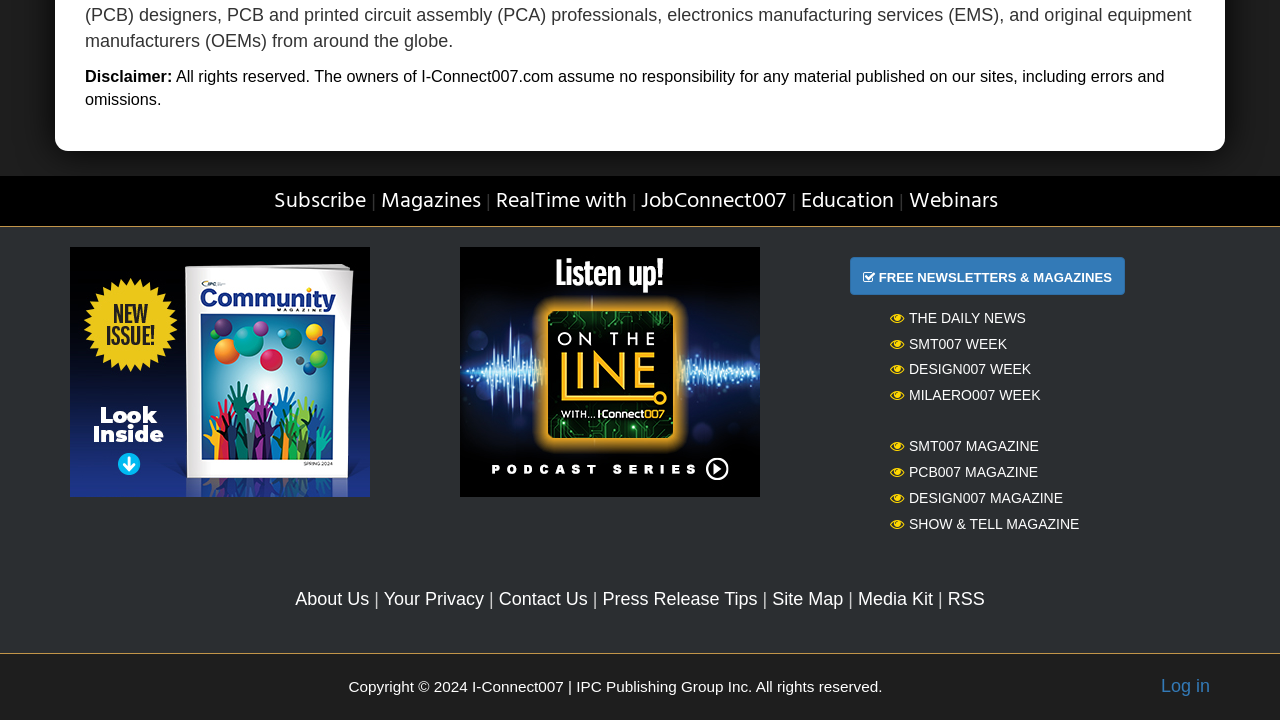Locate the bounding box of the UI element described by: "About Us" in the given webpage screenshot.

[0.231, 0.818, 0.289, 0.846]